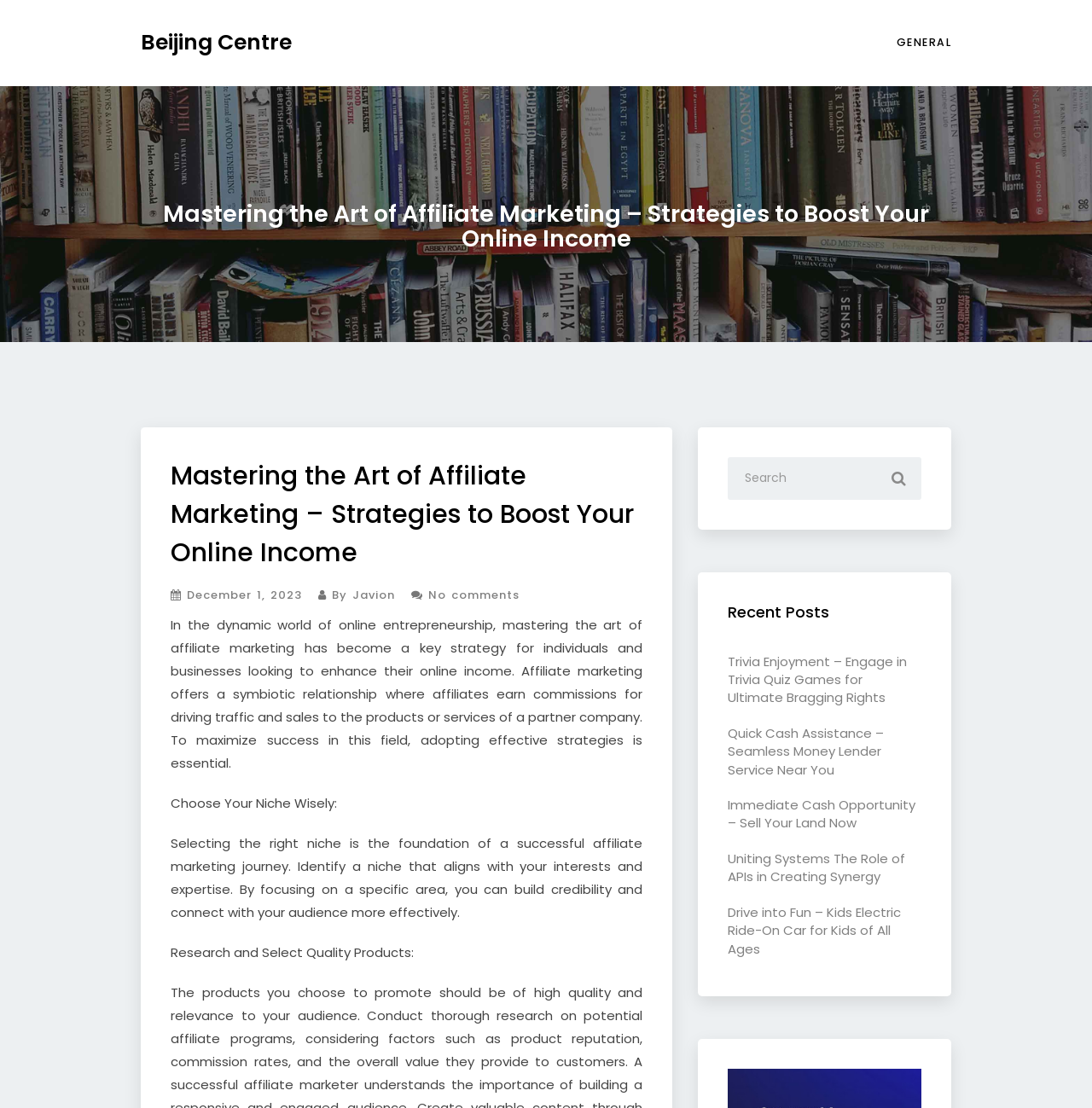Locate the bounding box coordinates of the element that should be clicked to execute the following instruction: "Read the article about Mastering the Art of Affiliate Marketing".

[0.156, 0.412, 0.589, 0.516]